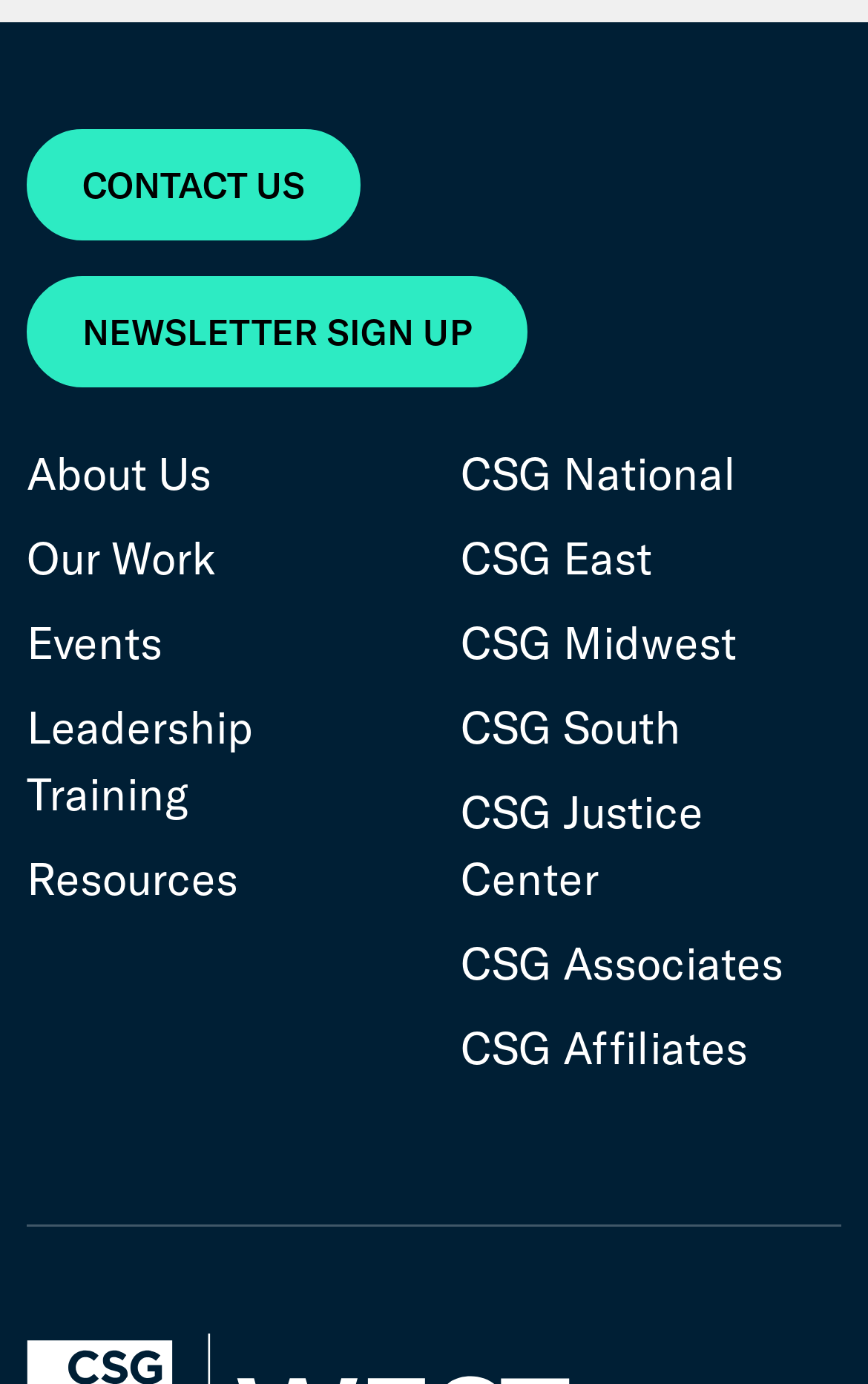Can you identify the bounding box coordinates of the clickable region needed to carry out this instruction: 'Click on 'Read more…''? The coordinates should be four float numbers within the range of 0 to 1, stated as [left, top, right, bottom].

None